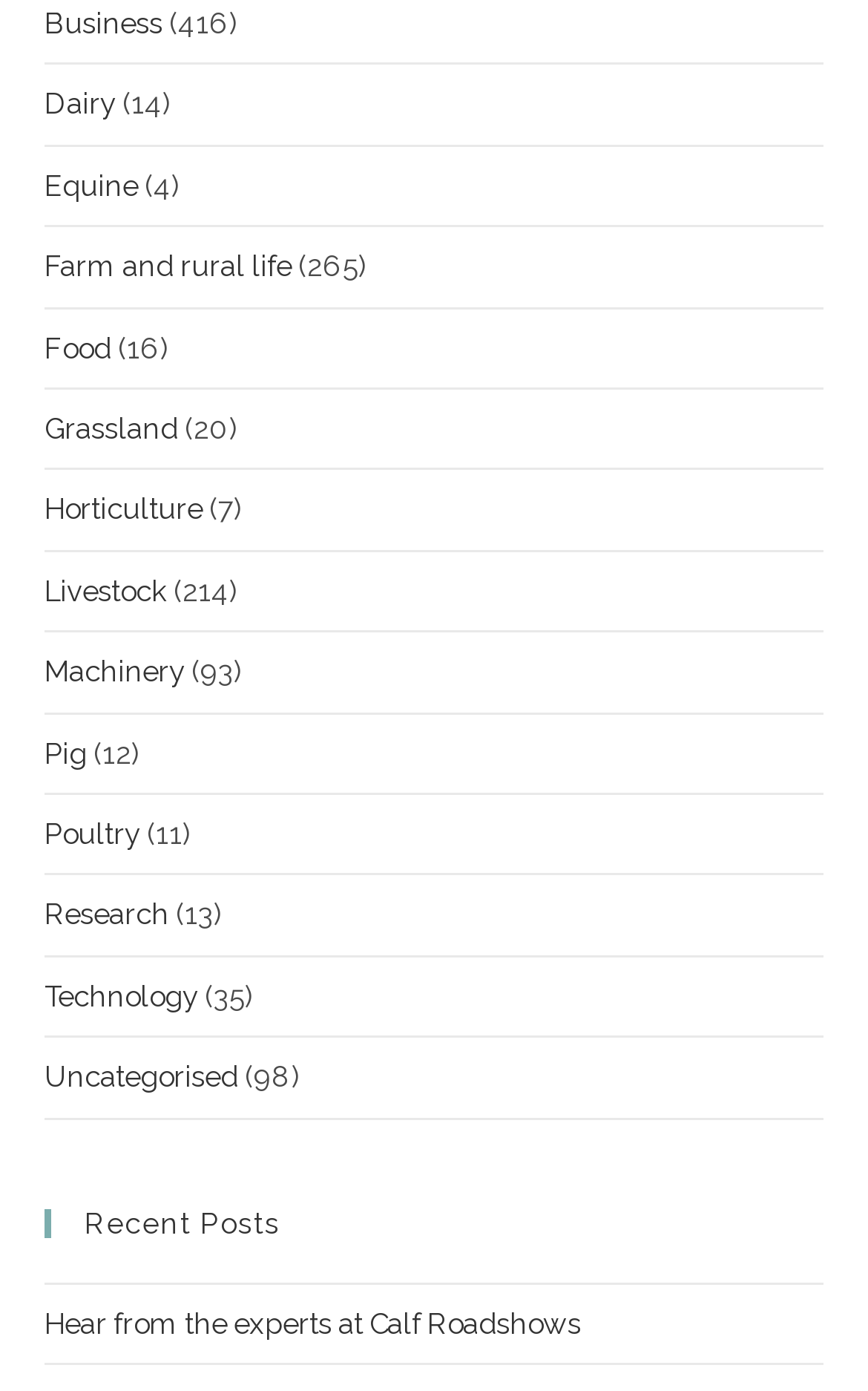How many posts are there in the 'Pig' category?
Answer briefly with a single word or phrase based on the image.

12